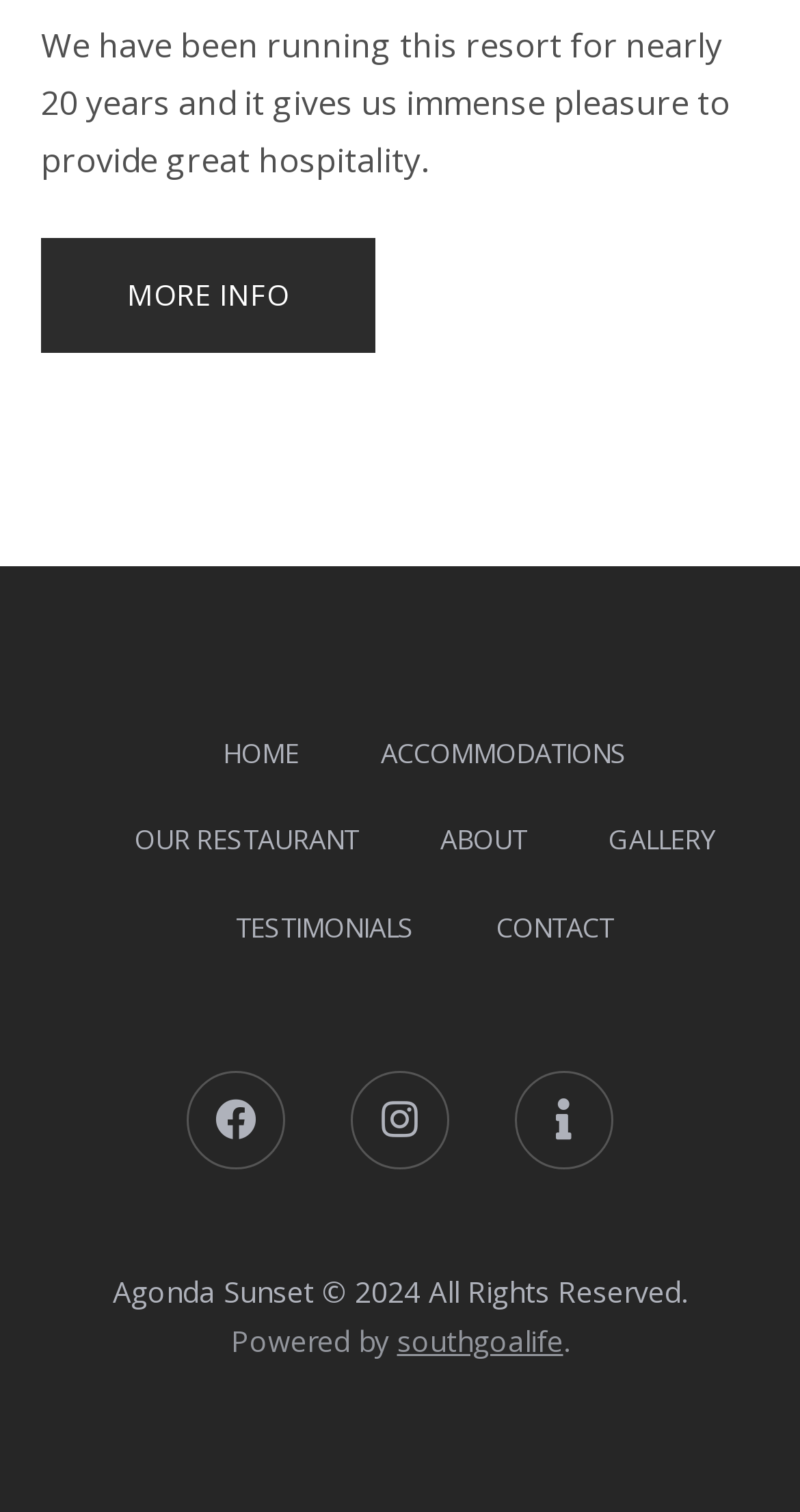Please find the bounding box coordinates of the element that you should click to achieve the following instruction: "Click the Cellar Conversion Charminster Dorset (DT2) link". The coordinates should be presented as four float numbers between 0 and 1: [left, top, right, bottom].

None